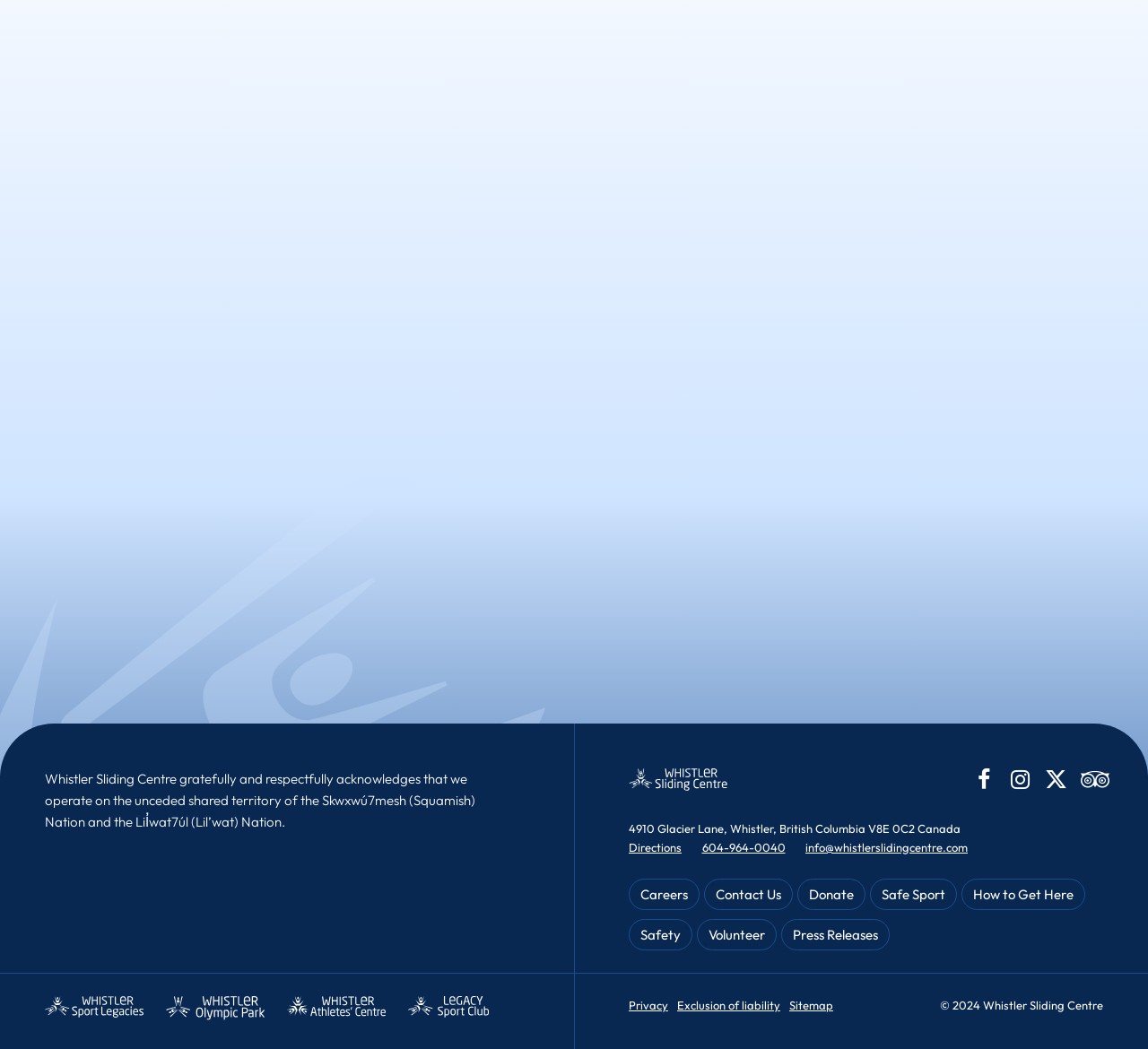Provide a one-word or brief phrase answer to the question:
What are the two nations whose territory the Whistler Sliding Centre operates on?

Squamish and Lil’wat